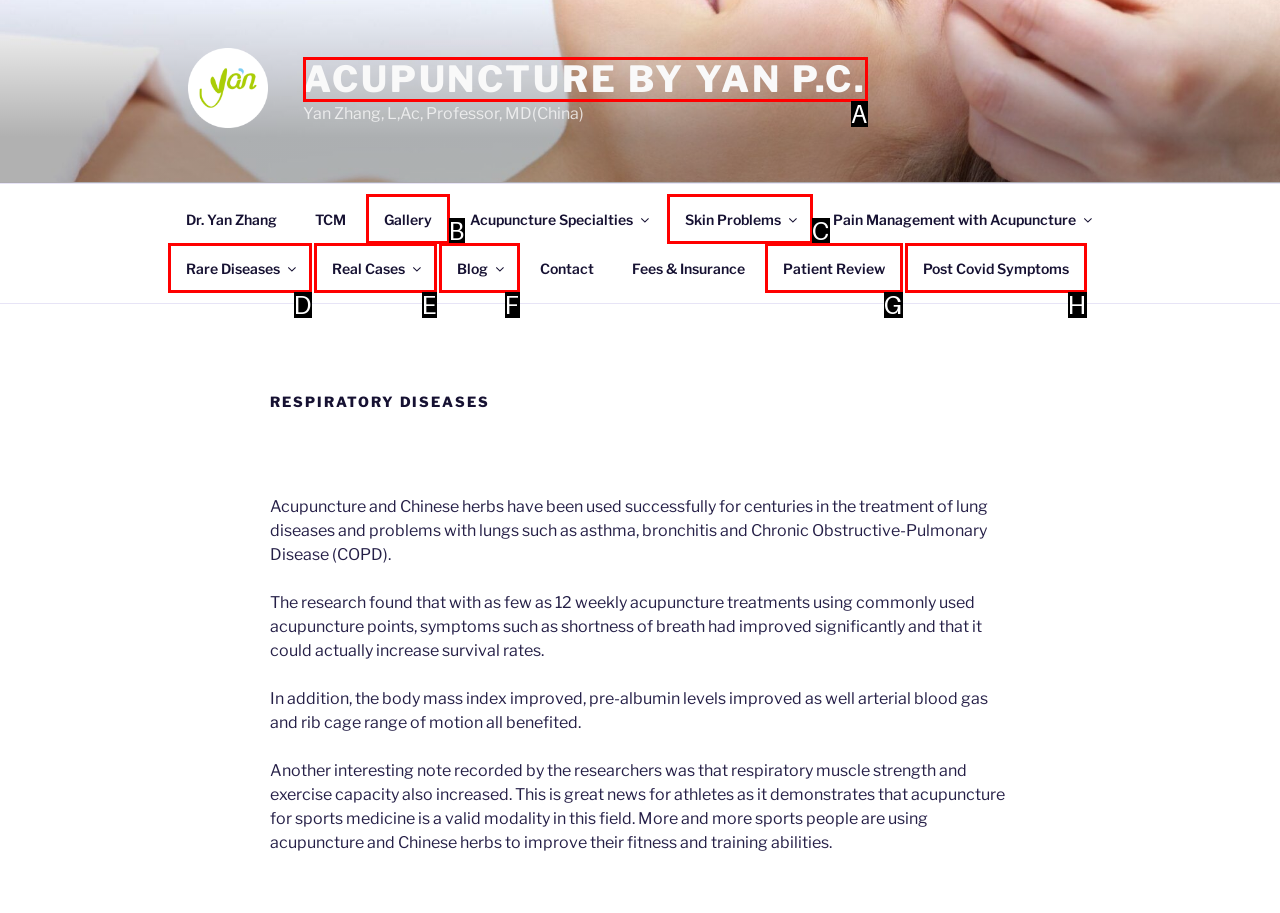Given the description: Real Cases, identify the HTML element that corresponds to it. Respond with the letter of the correct option.

E